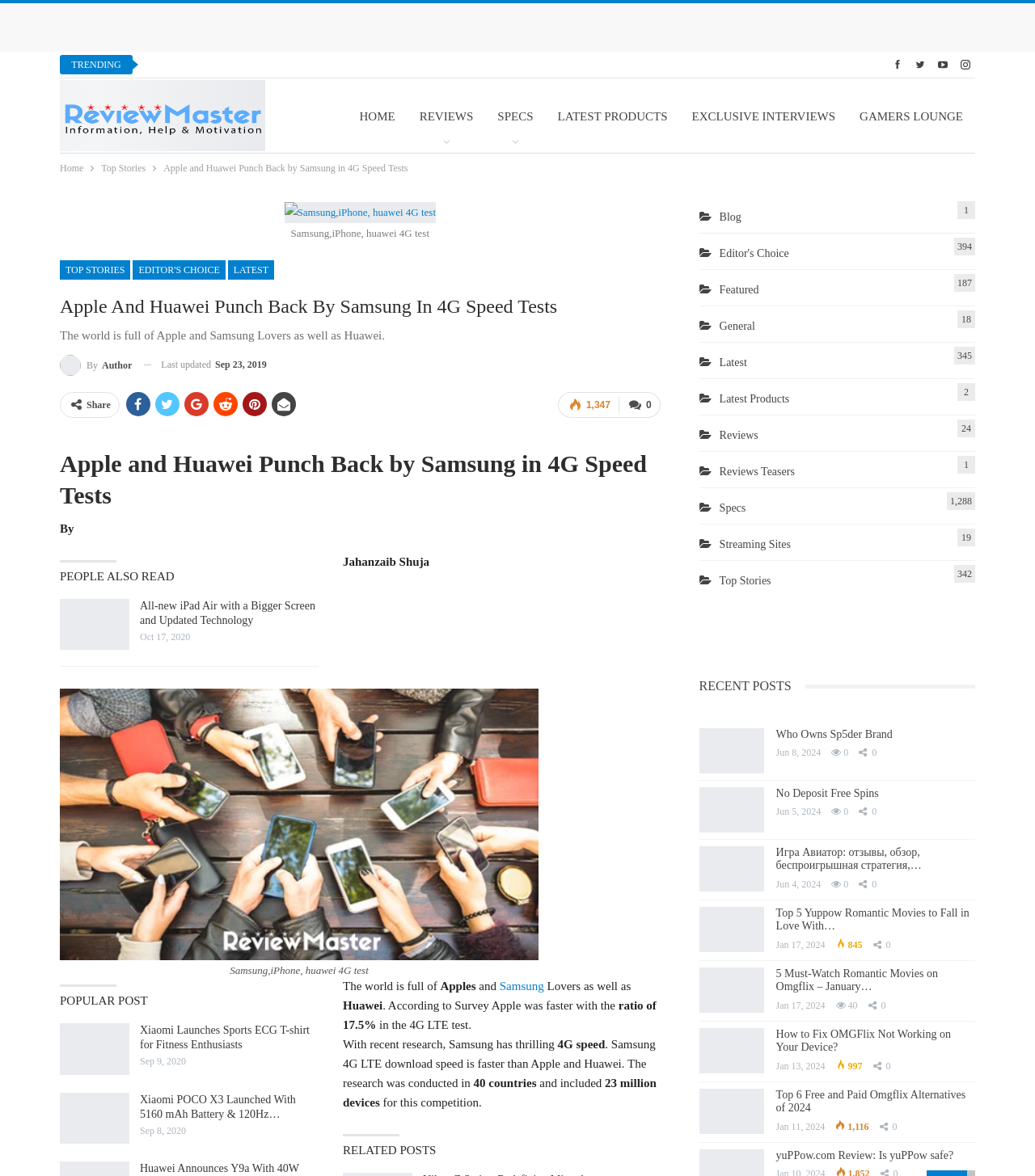Offer a meticulous description of the webpage's structure and content.

The webpage is about a review of 4G speed tests between Apple, Huawei, and Samsung. At the top, there are several links to trending articles, including reviews of iPhones, laptops, and gaming laptops. Below these links, there is a navigation menu with links to the home page, reviews, specs, latest products, exclusive interviews, and gamers' lounge.

The main content of the webpage is an article about the 4G speed tests, with a heading that reads "Apple And Huawei Punch Back By Samsung In 4G Speed Tests". Below the heading, there is a figure with an image related to the article, accompanied by a caption. The article text starts with a sentence "The world is full of Apple and Samsung Lovers as well as Huawei." and continues to discuss the results of the 4G speed tests.

On the right side of the article, there are links to share the article on social media, as well as a counter showing the number of shares. Below the article, there are links to related articles, including "TOP STORIES", "EDITOR'S CHOICE", and "LATEST". There is also a section titled "PEOPLE ALSO READ" with links to other articles, including one about a new iPad Air and another about Xiaomi launching a sports ECG T-shirt.

At the bottom of the webpage, there are more links to popular posts, including articles about Xiaomi launching a new phone and another about a POCO X3 phone. The webpage also has a section with a brief summary of the article, mentioning that the world is full of Apple, Samsung, and Huawei lovers, and that according to a survey, Apple was faster with a ratio of 17.5% in the 4G LTE test.